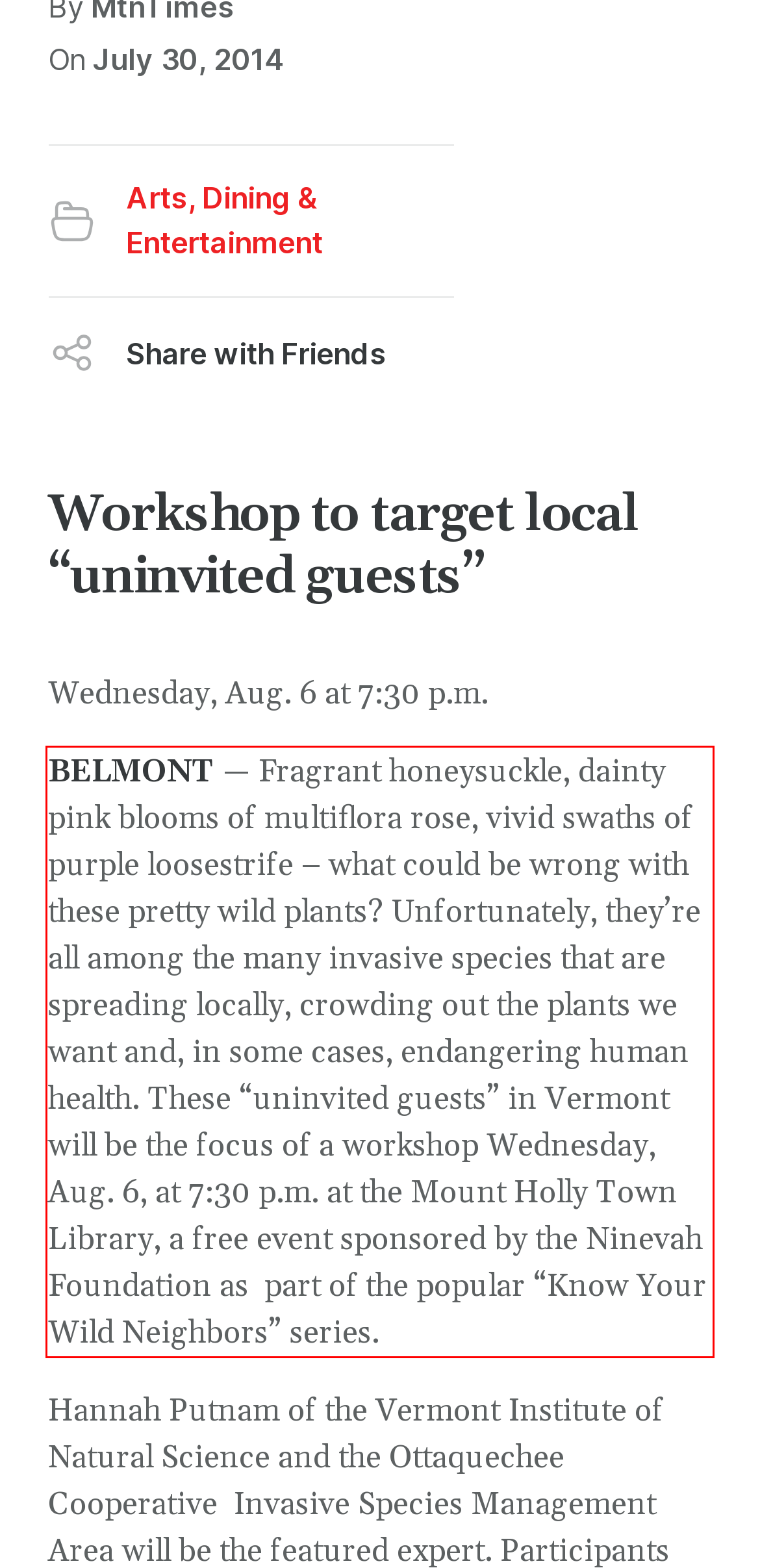In the given screenshot, locate the red bounding box and extract the text content from within it.

BELMONT — Fragrant honeysuckle, dainty pink blooms of multiflora rose, vivid swaths of purple loosestrife – what could be wrong with these pretty wild plants? Unfortunately, they’re all among the many invasive species that are spreading locally, crowding out the plants we want and, in some cases, endangering human health. These “uninvited guests” in Vermont will be the focus of a workshop Wednesday, Aug. 6, at 7:30 p.m. at the Mount Holly Town Library, a free event sponsored by the Ninevah Foundation as part of the popular “Know Your Wild Neighbors” series.